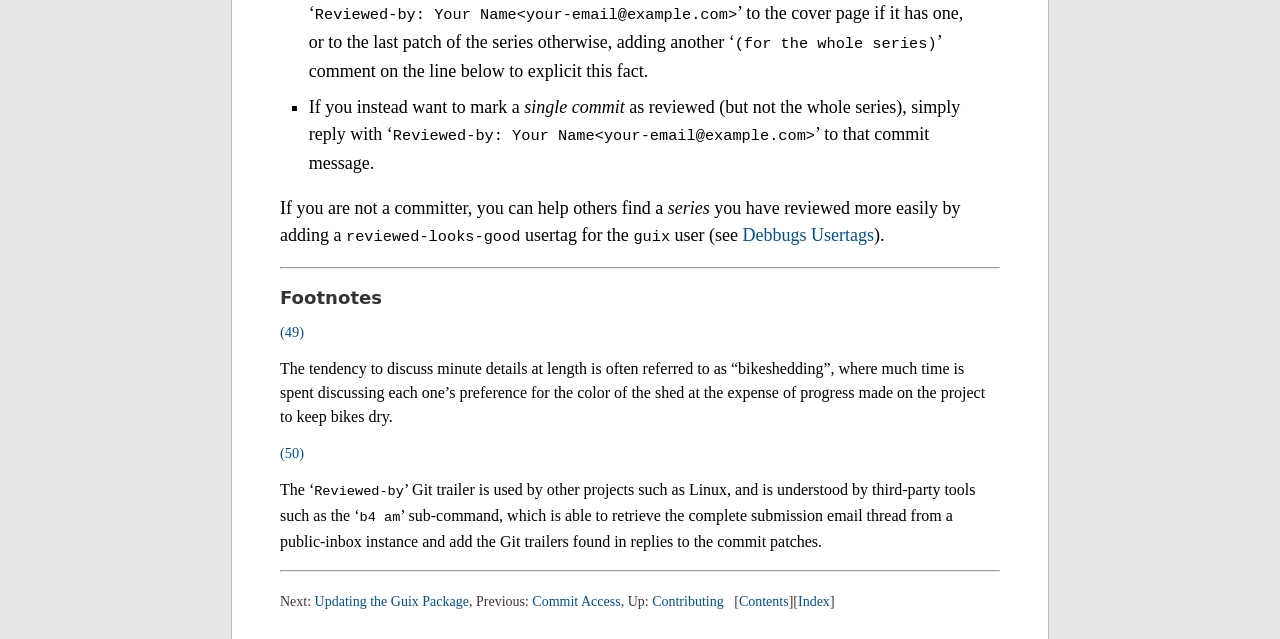Please locate the bounding box coordinates for the element that should be clicked to achieve the following instruction: "Follow the 'Updating the Guix Package' link". Ensure the coordinates are given as four float numbers between 0 and 1, i.e., [left, top, right, bottom].

[0.246, 0.93, 0.366, 0.953]